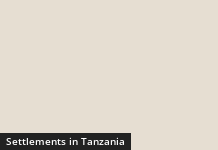What is the font style of the text 'Settlements in Tanzania'?
Use the image to give a comprehensive and detailed response to the question.

The caption describes the font style of the text 'Settlements in Tanzania' as bold and clear, indicating a focus on the various communities and regions within Tanzania.